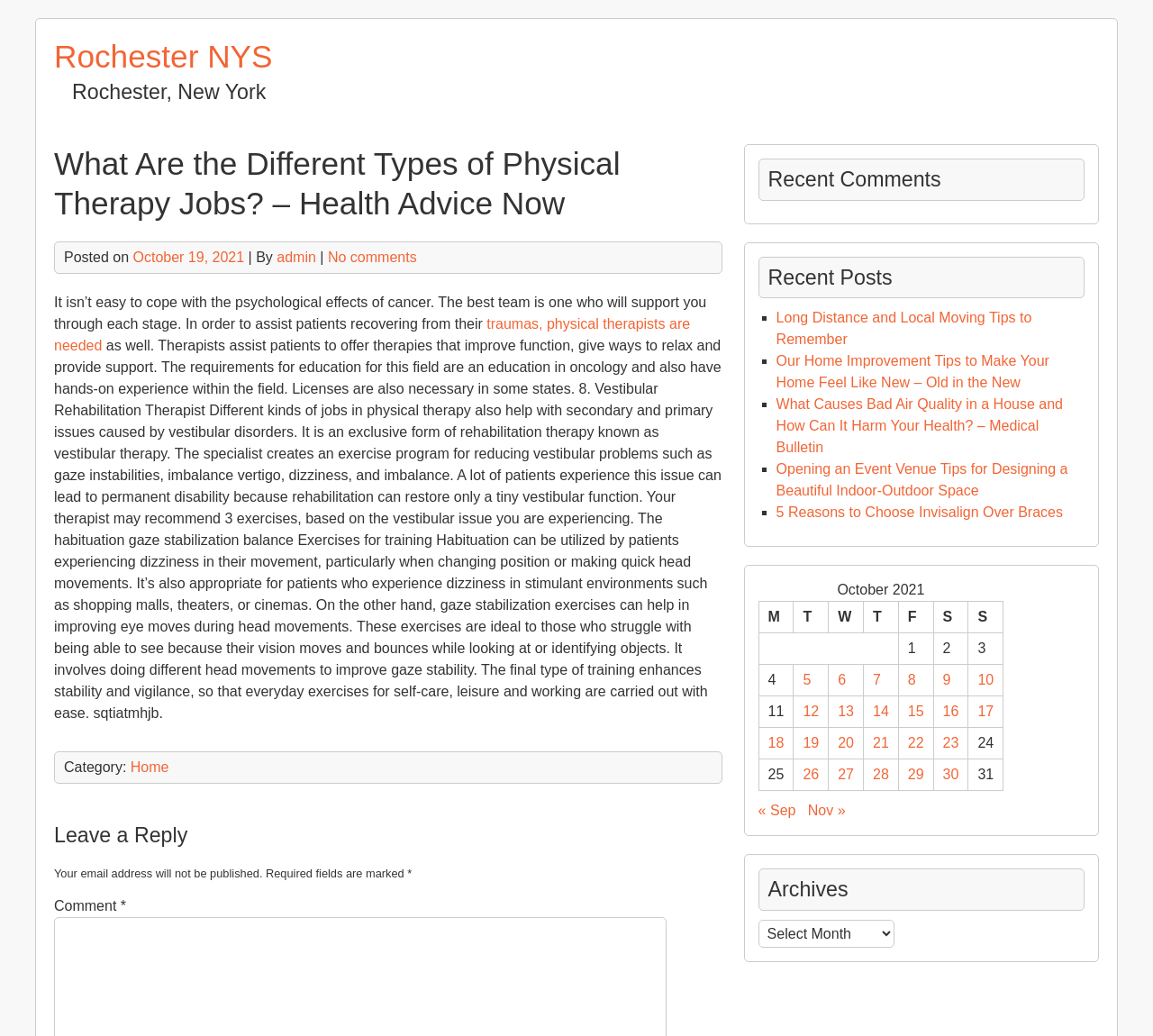Please identify the bounding box coordinates of the element I need to click to follow this instruction: "Read the post about Long Distance and Local Moving Tips to Remember".

[0.673, 0.299, 0.895, 0.335]